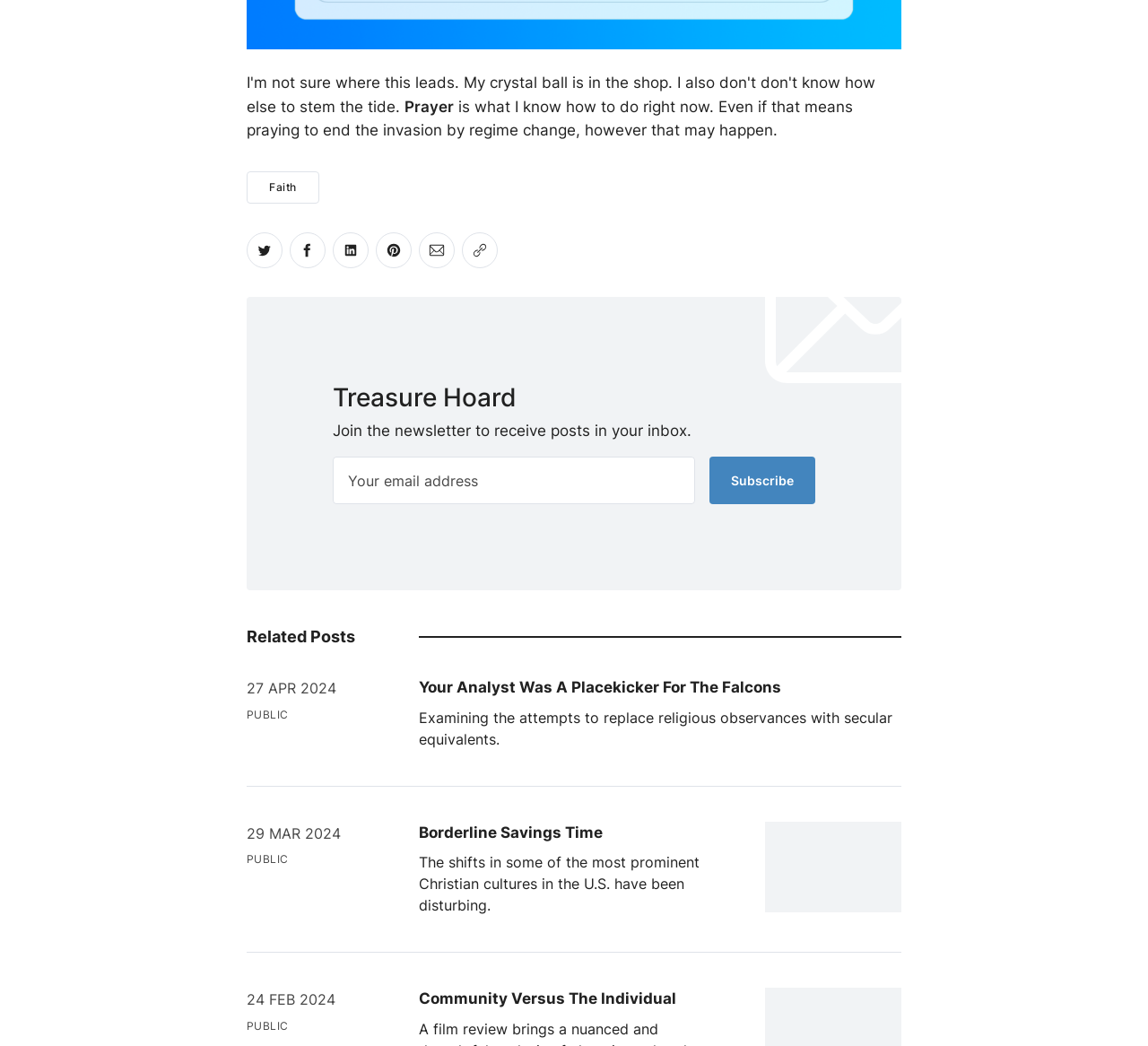Provide the bounding box coordinates of the section that needs to be clicked to accomplish the following instruction: "Subscribe to the newsletter."

[0.618, 0.437, 0.71, 0.482]